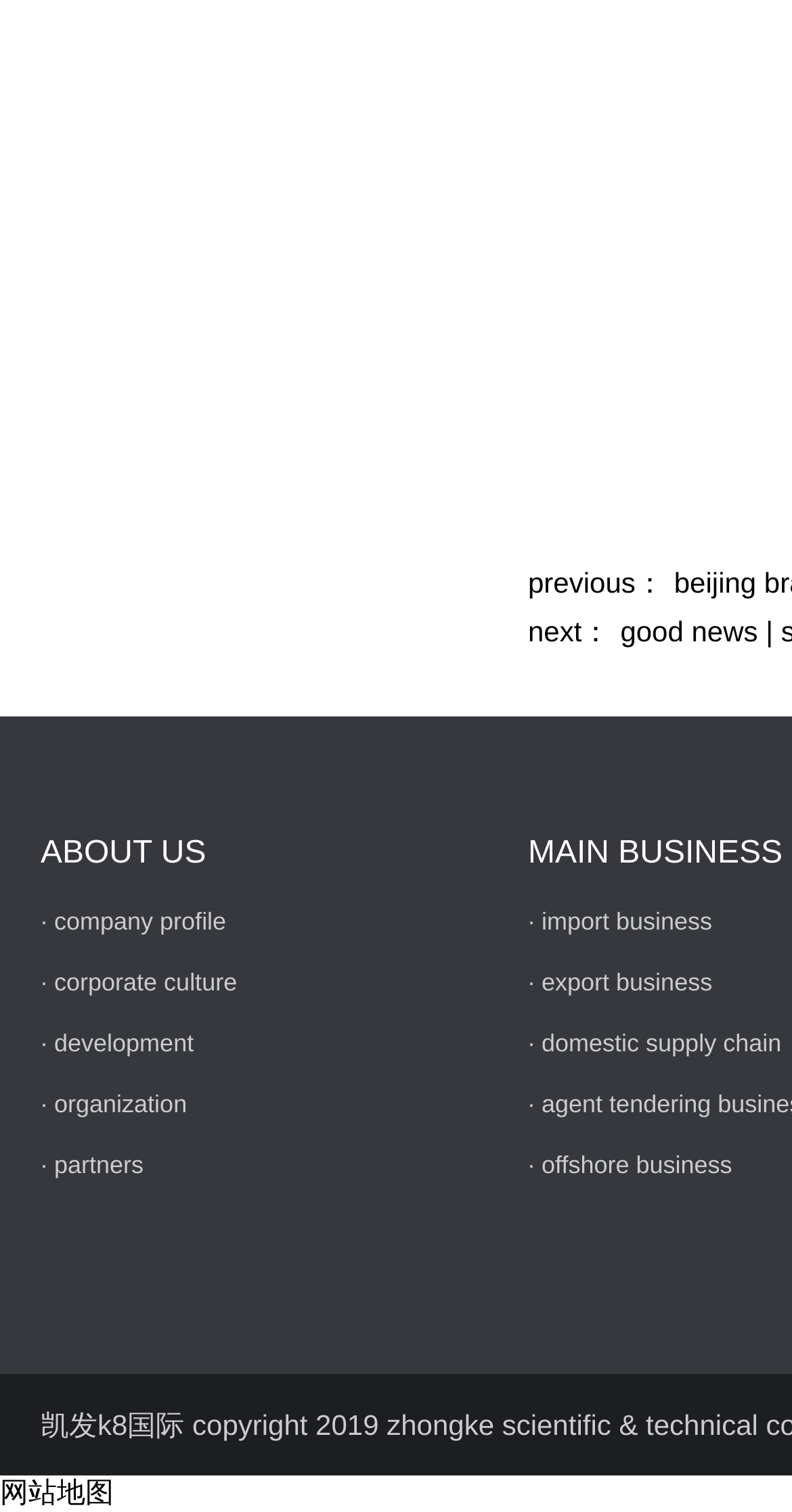Pinpoint the bounding box coordinates of the clickable element to carry out the following instruction: "read about offshore business."

[0.684, 0.761, 0.924, 0.779]